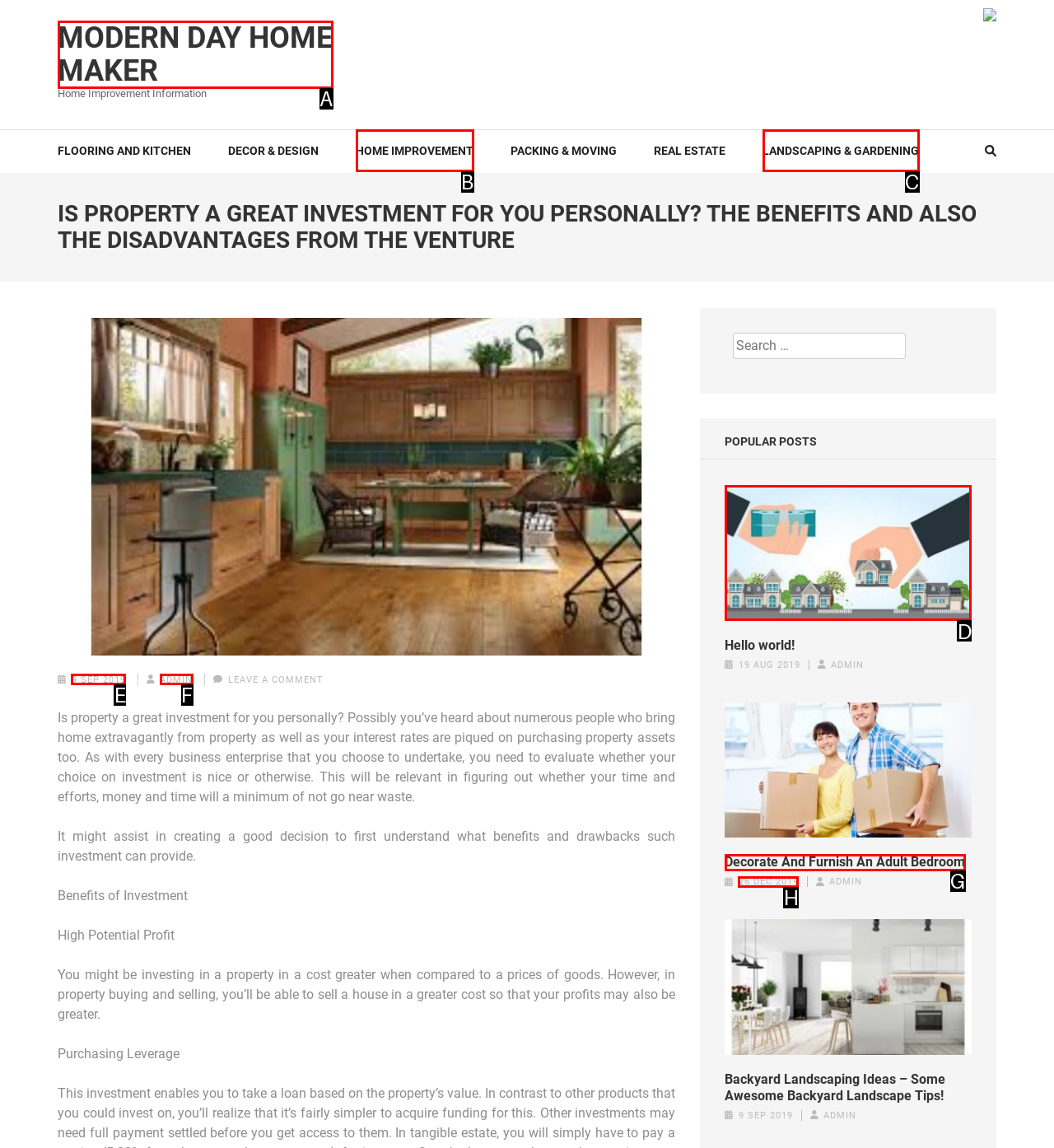Among the marked elements in the screenshot, which letter corresponds to the UI element needed for the task: Click on the 'MODERN DAY HOME MAKER' link?

A